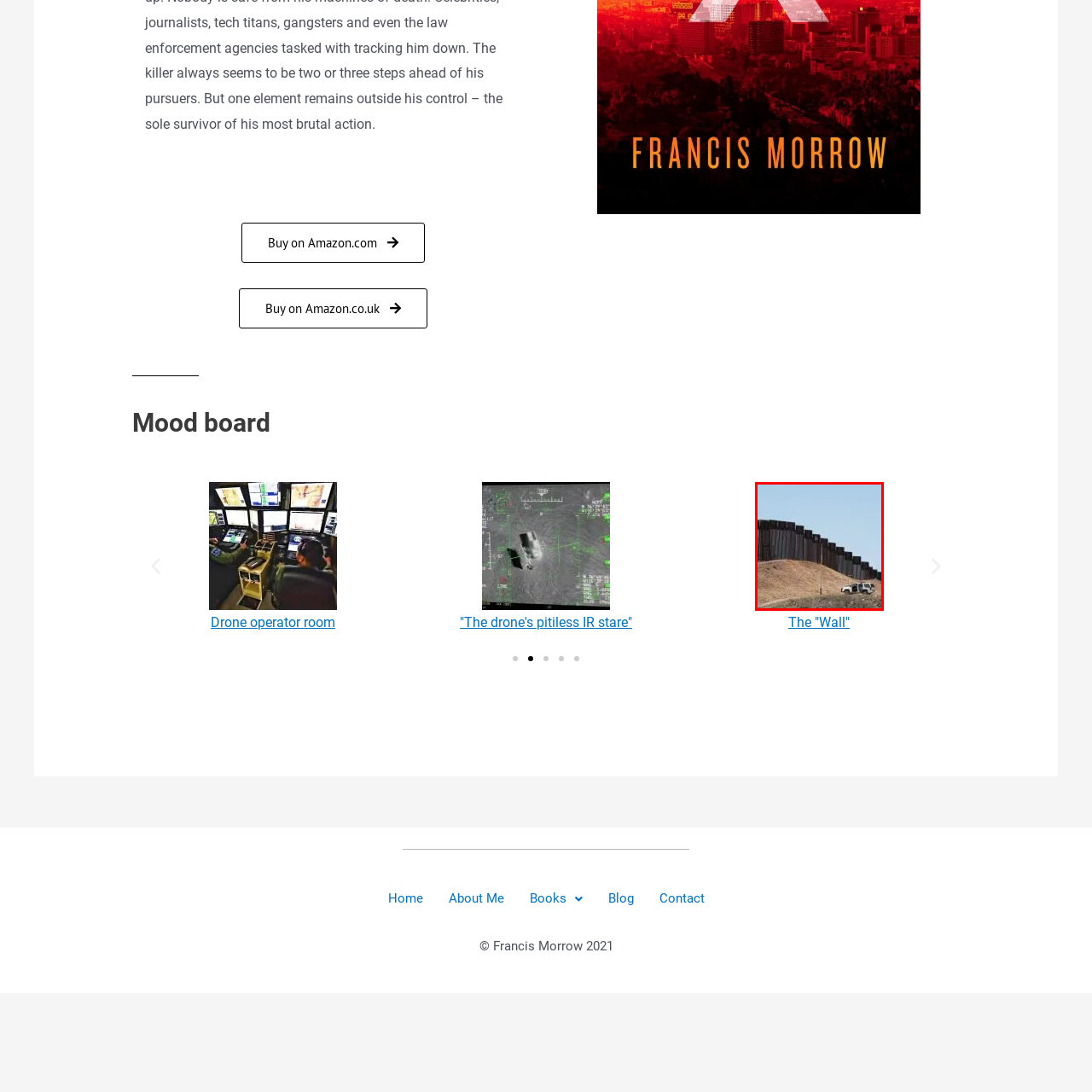Study the image enclosed in red and provide a single-word or short-phrase answer: What is the primary material of the border wall panels?

metallic